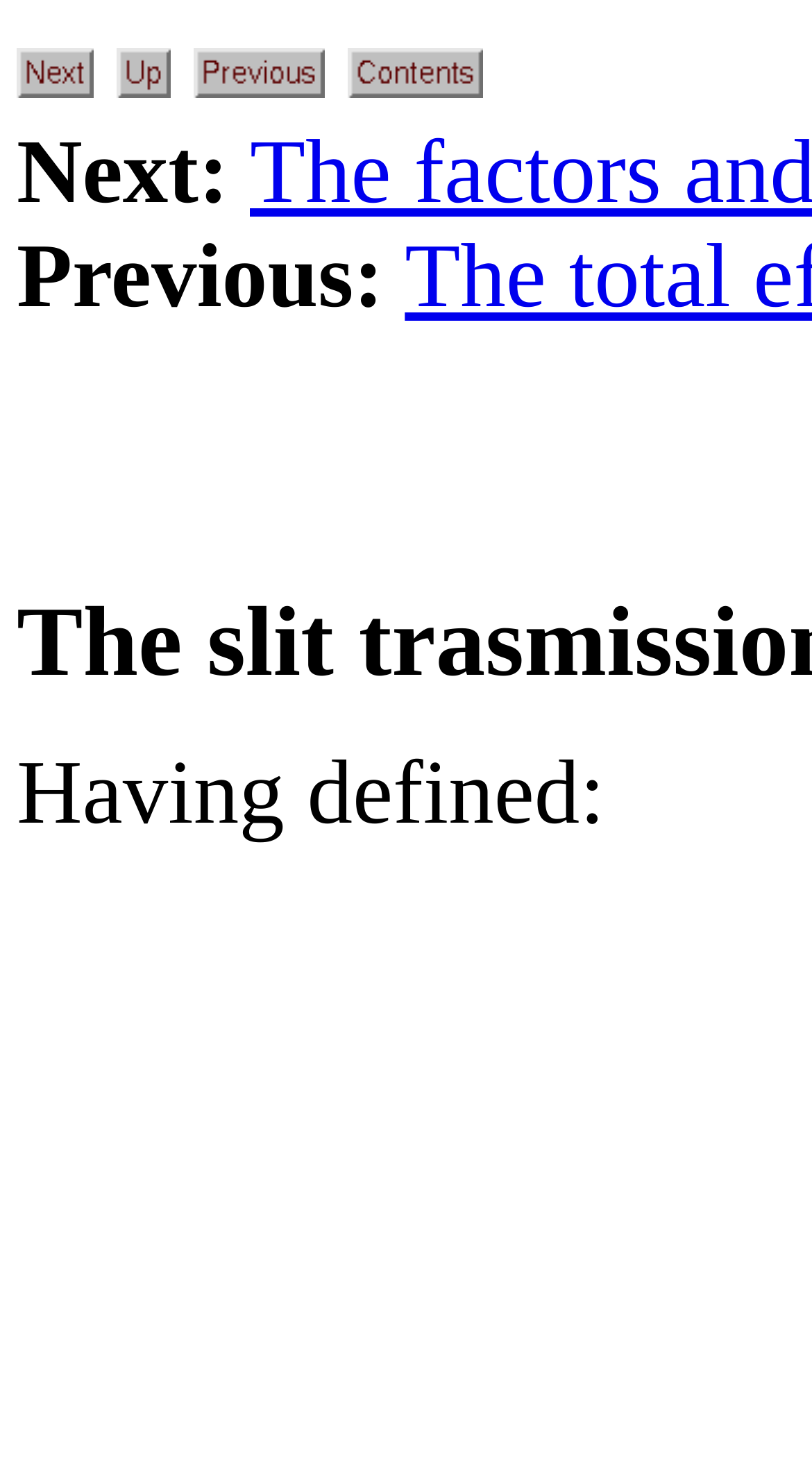Answer the question using only a single word or phrase: 
What is the function of the 'up' link?

To navigate up